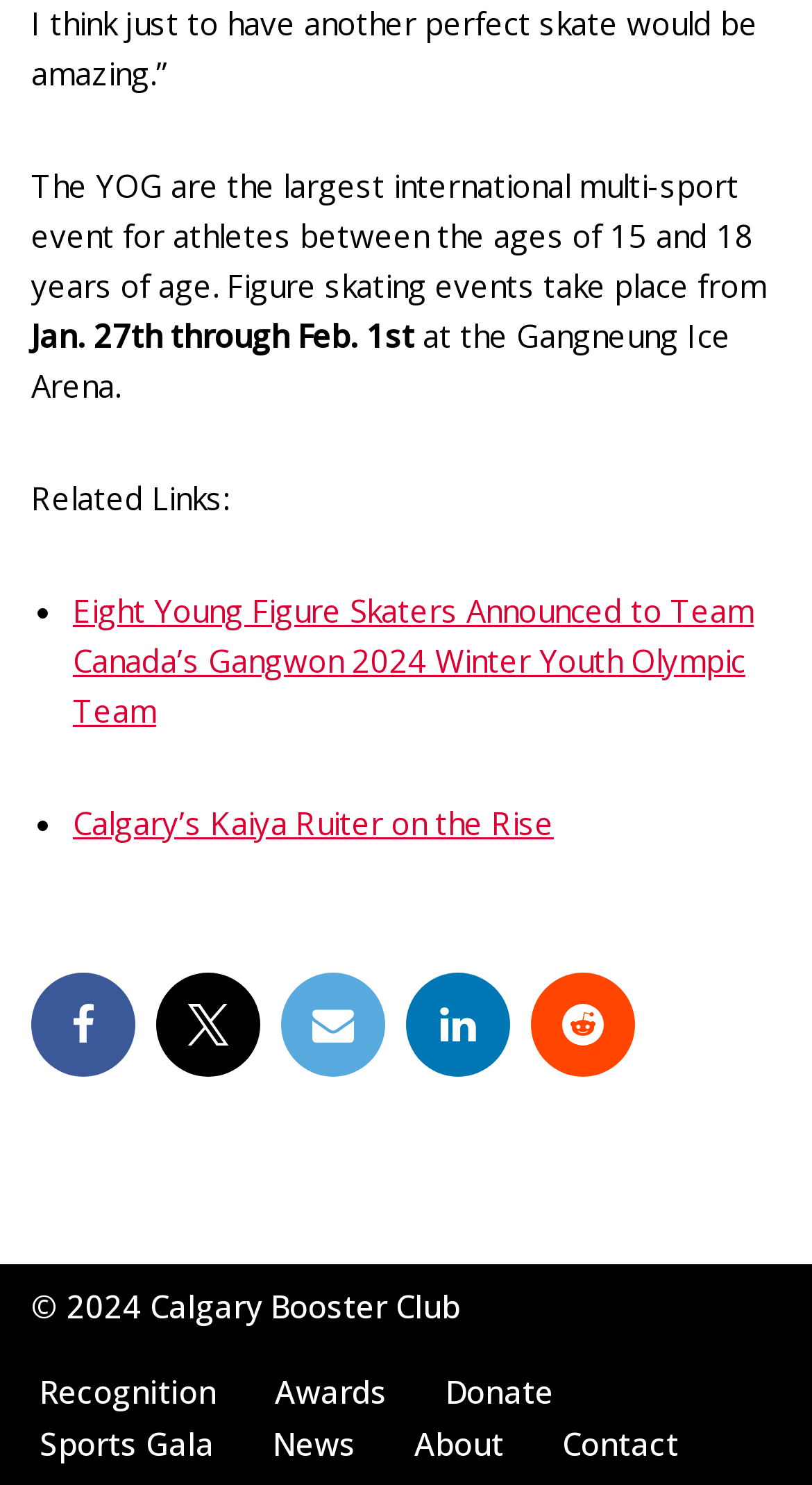Using the provided description: "Recognition", find the bounding box coordinates of the corresponding UI element. The output should be four float numbers between 0 and 1, in the format [left, top, right, bottom].

[0.049, 0.918, 0.267, 0.953]